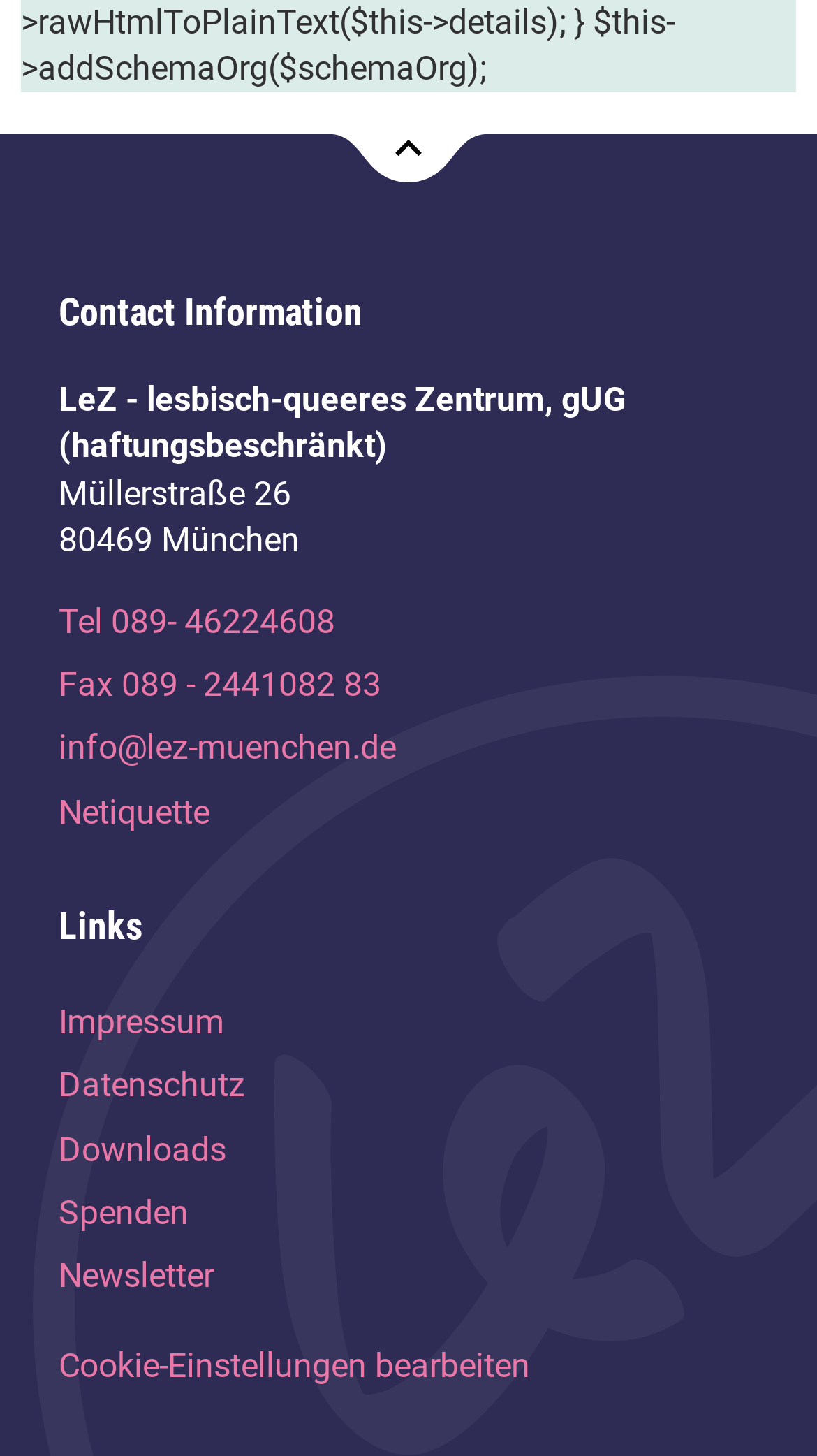Provide the bounding box coordinates of the section that needs to be clicked to accomplish the following instruction: "send an email."

[0.072, 0.493, 0.928, 0.537]